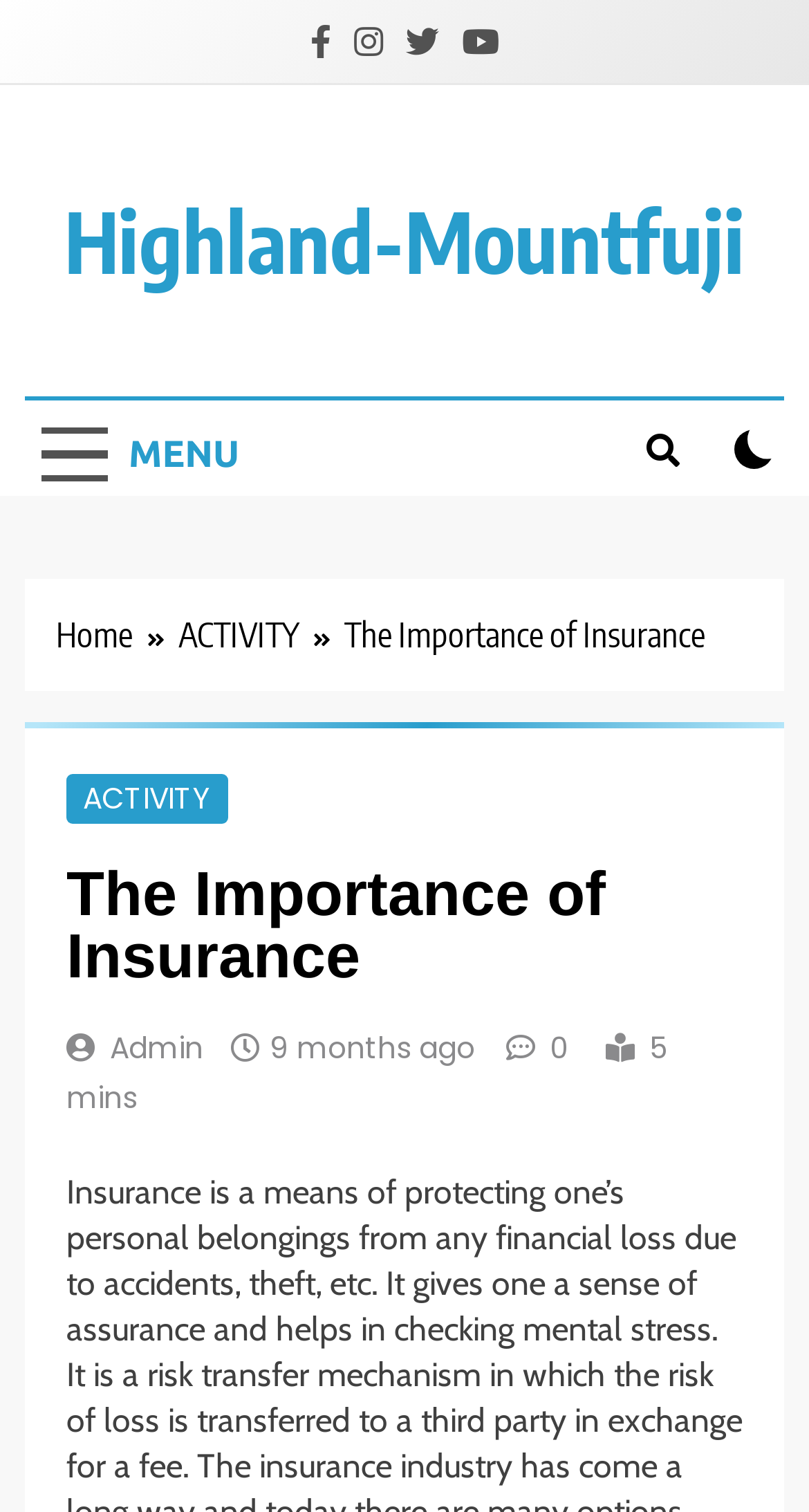Based on the element description, predict the bounding box coordinates (top-left x, top-left y, bottom-right x, bottom-right y) for the UI element in the screenshot: Admin

[0.136, 0.679, 0.251, 0.707]